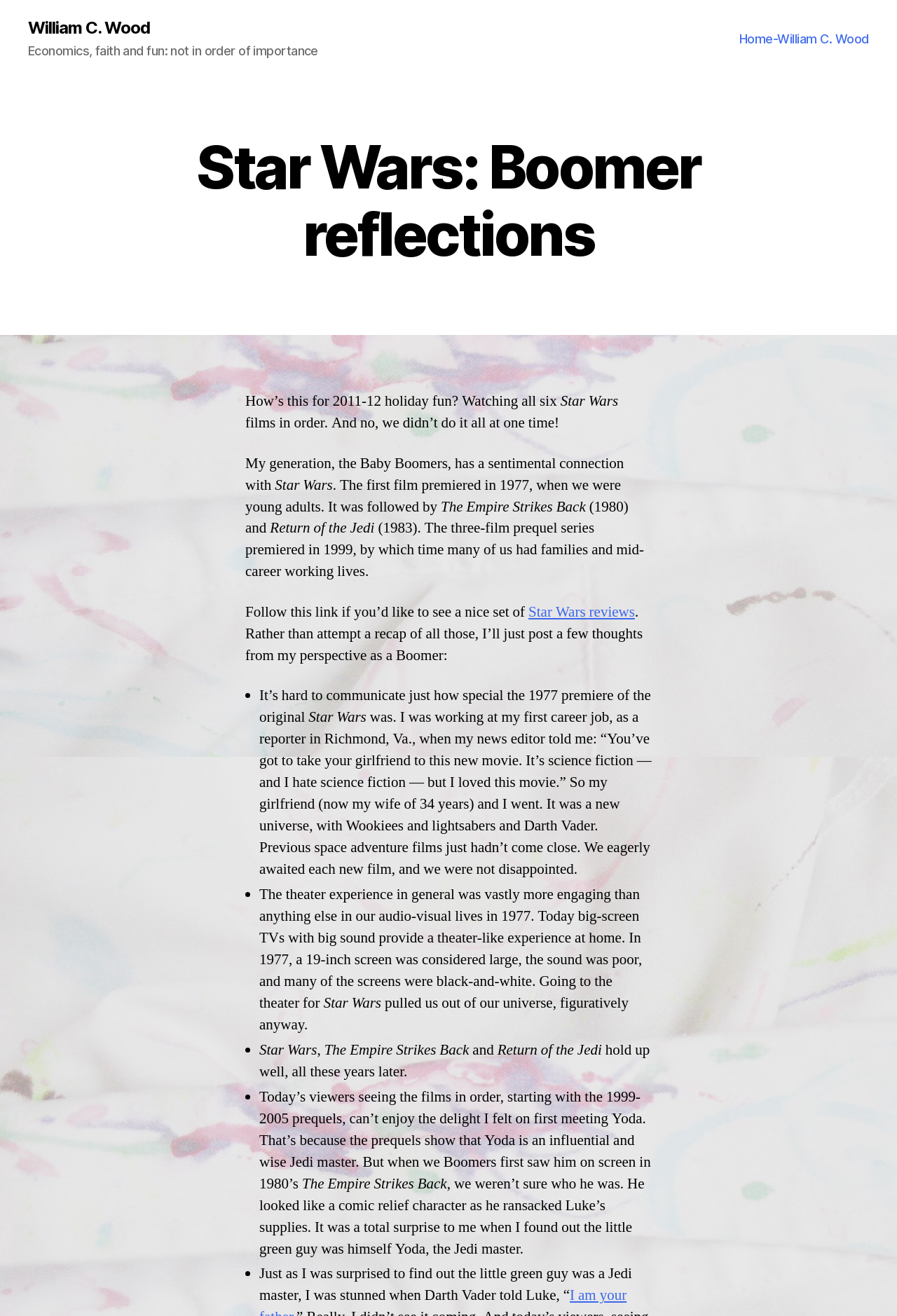Identify the bounding box coordinates for the UI element mentioned here: "Star Wars reviews". Provide the coordinates as four float values between 0 and 1, i.e., [left, top, right, bottom].

[0.589, 0.458, 0.708, 0.472]